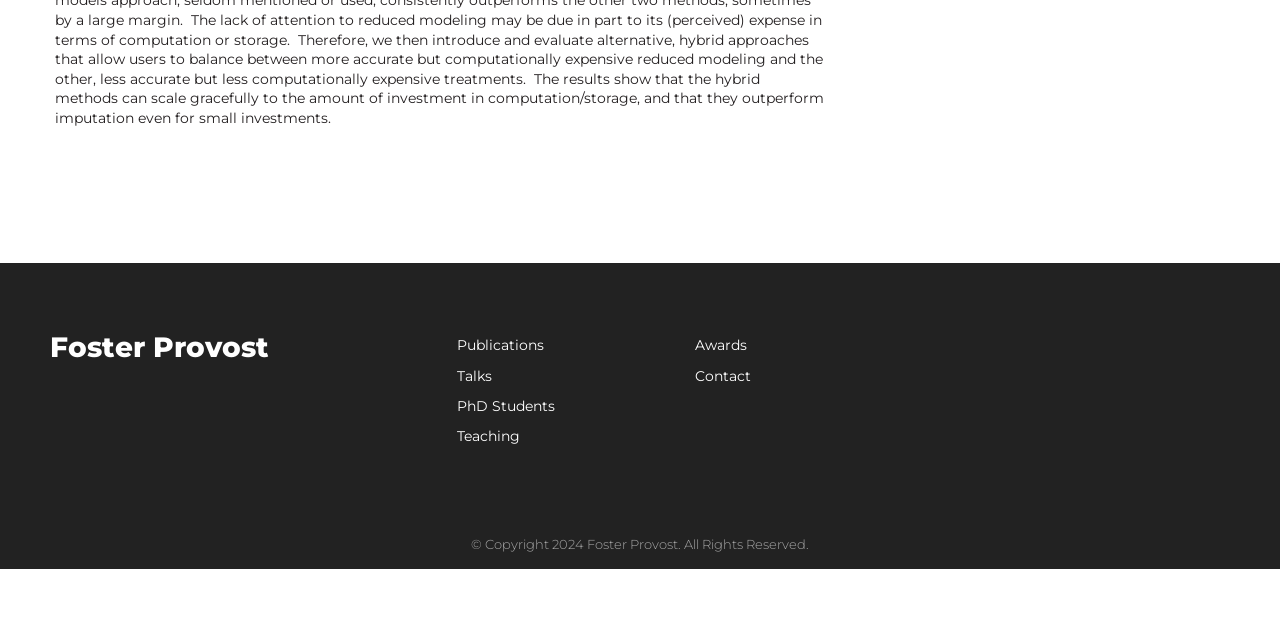Using the element description: "Awards", determine the bounding box coordinates. The coordinates should be in the format [left, top, right, bottom], with values between 0 and 1.

[0.543, 0.521, 0.715, 0.56]